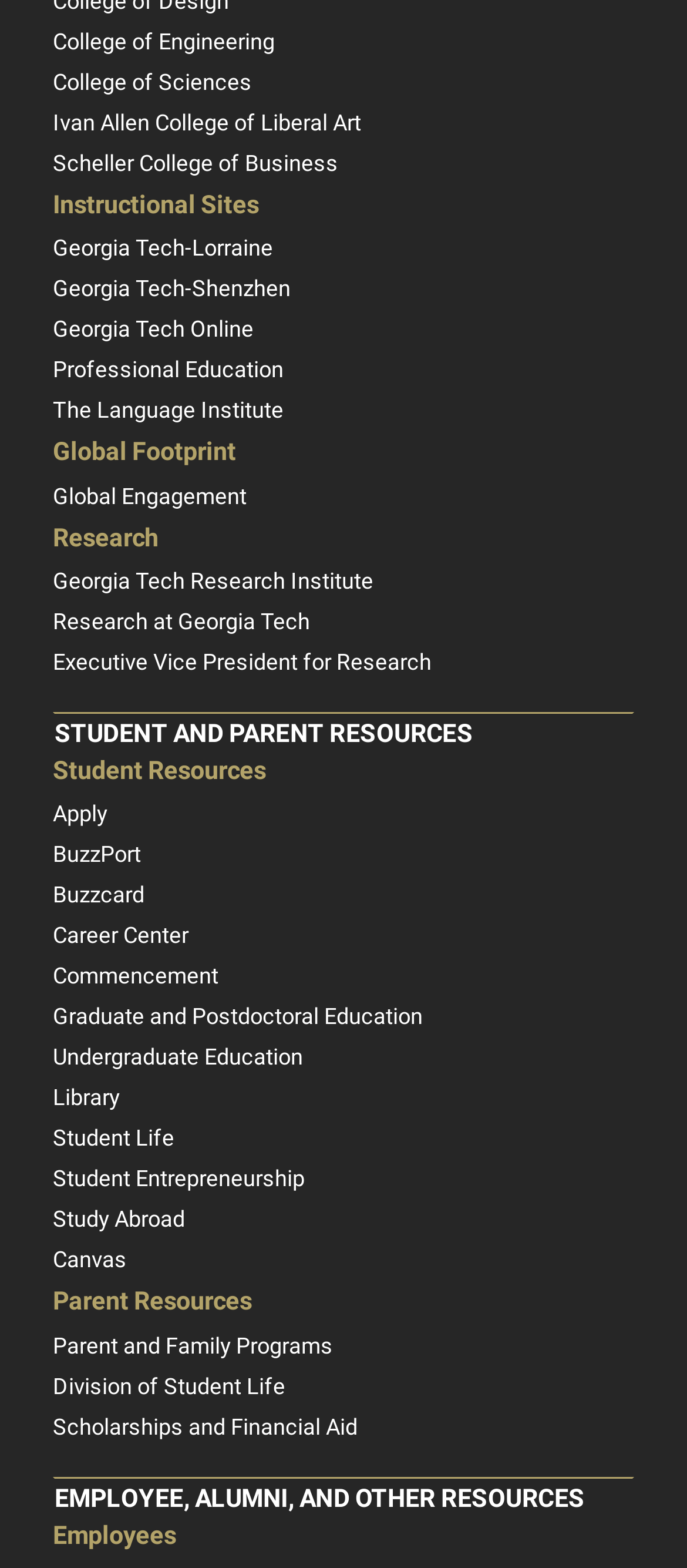What is the last link under STUDENT AND PARENT RESOURCES?
Please look at the screenshot and answer using one word or phrase.

Parent and Family Programs